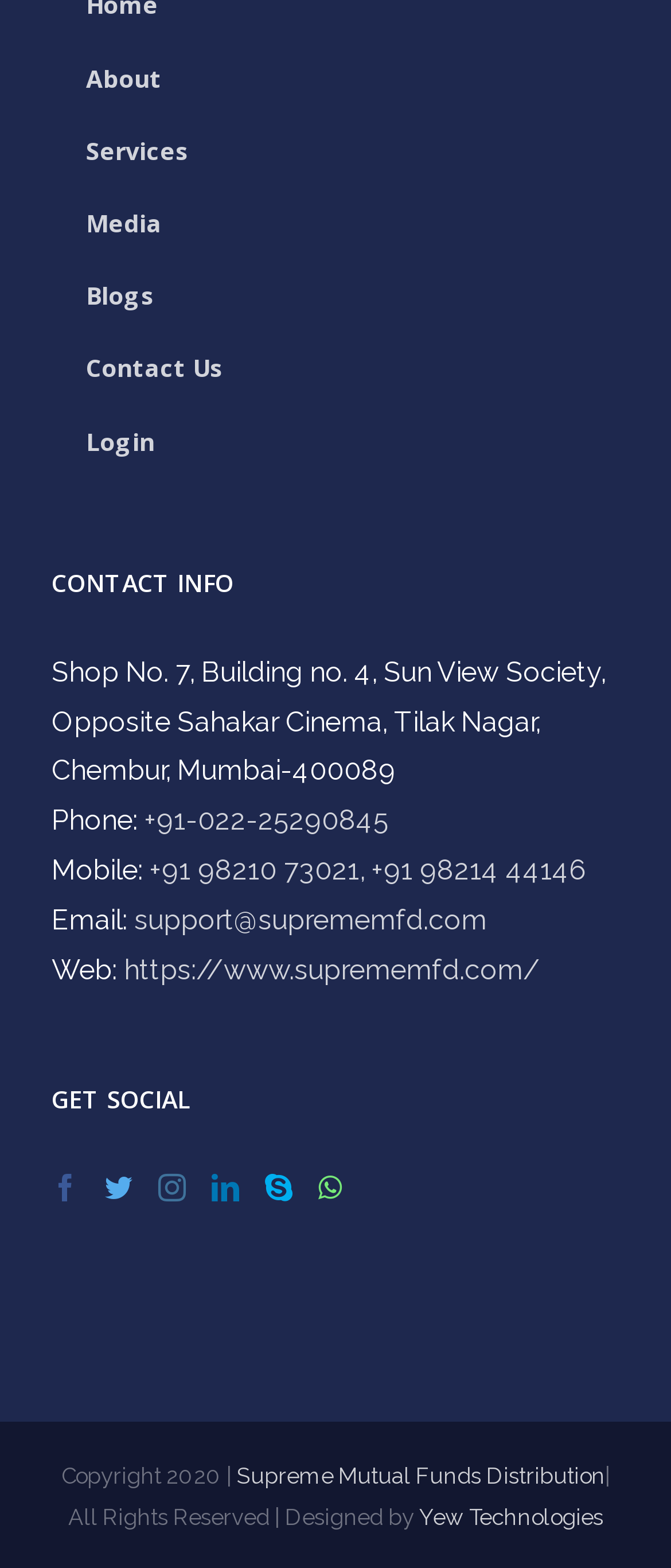Give a concise answer using only one word or phrase for this question:
How many social media platforms are listed?

6